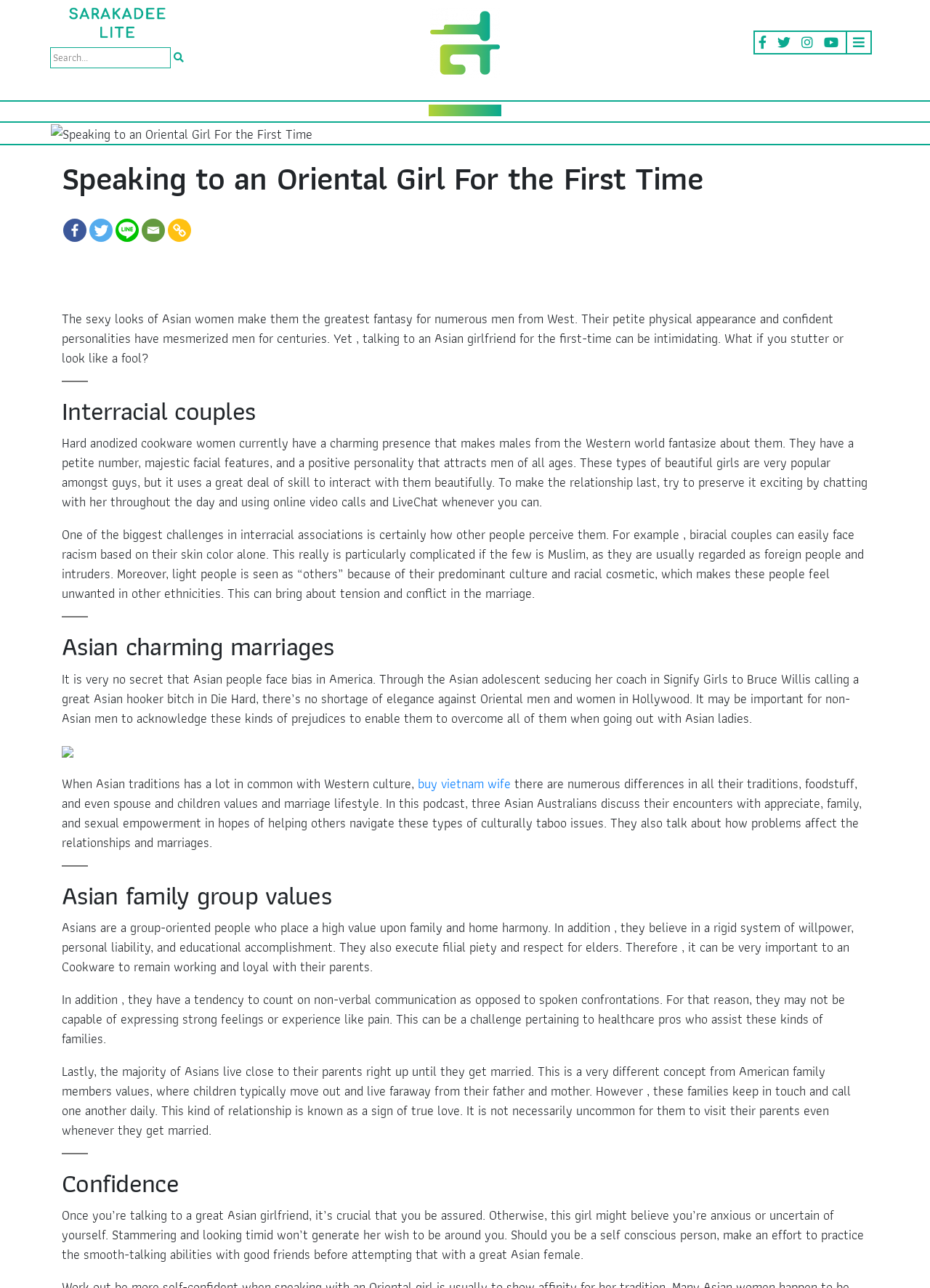What is the significance of the image at the bottom of the webpage?
Based on the visual, give a brief answer using one word or a short phrase.

Unknown